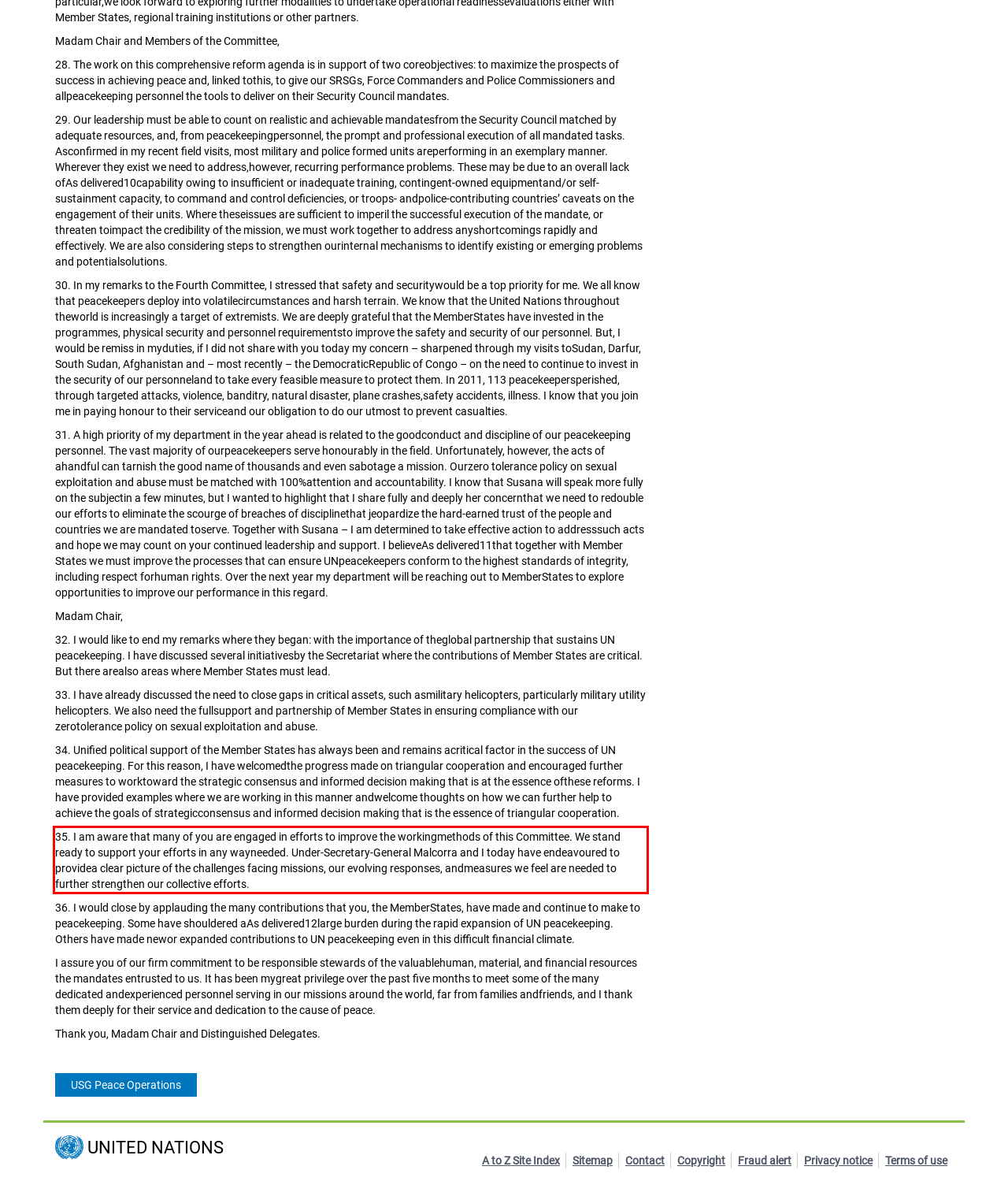Observe the screenshot of the webpage, locate the red bounding box, and extract the text content within it.

35. I am aware that many of you are engaged in efforts to improve the workingmethods of this Committee. We stand ready to support your efforts in any wayneeded. Under-Secretary-General Malcorra and I today have endeavoured to providea clear picture of the challenges facing missions, our evolving responses, andmeasures we feel are needed to further strengthen our collective efforts.